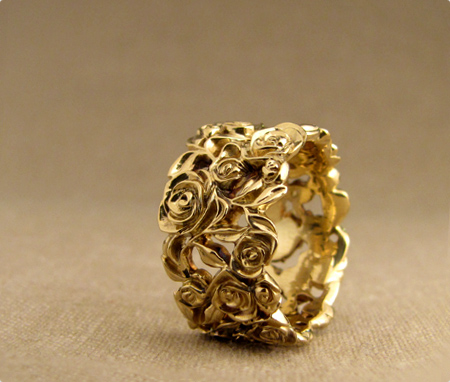What is the design inspiration of the ring?
Please provide a comprehensive and detailed answer to the question.

The caption describes the ring as being 'designed to resemble intertwined roses and foliage', suggesting that the design inspiration of the ring is derived from natural elements, specifically roses and foliage.